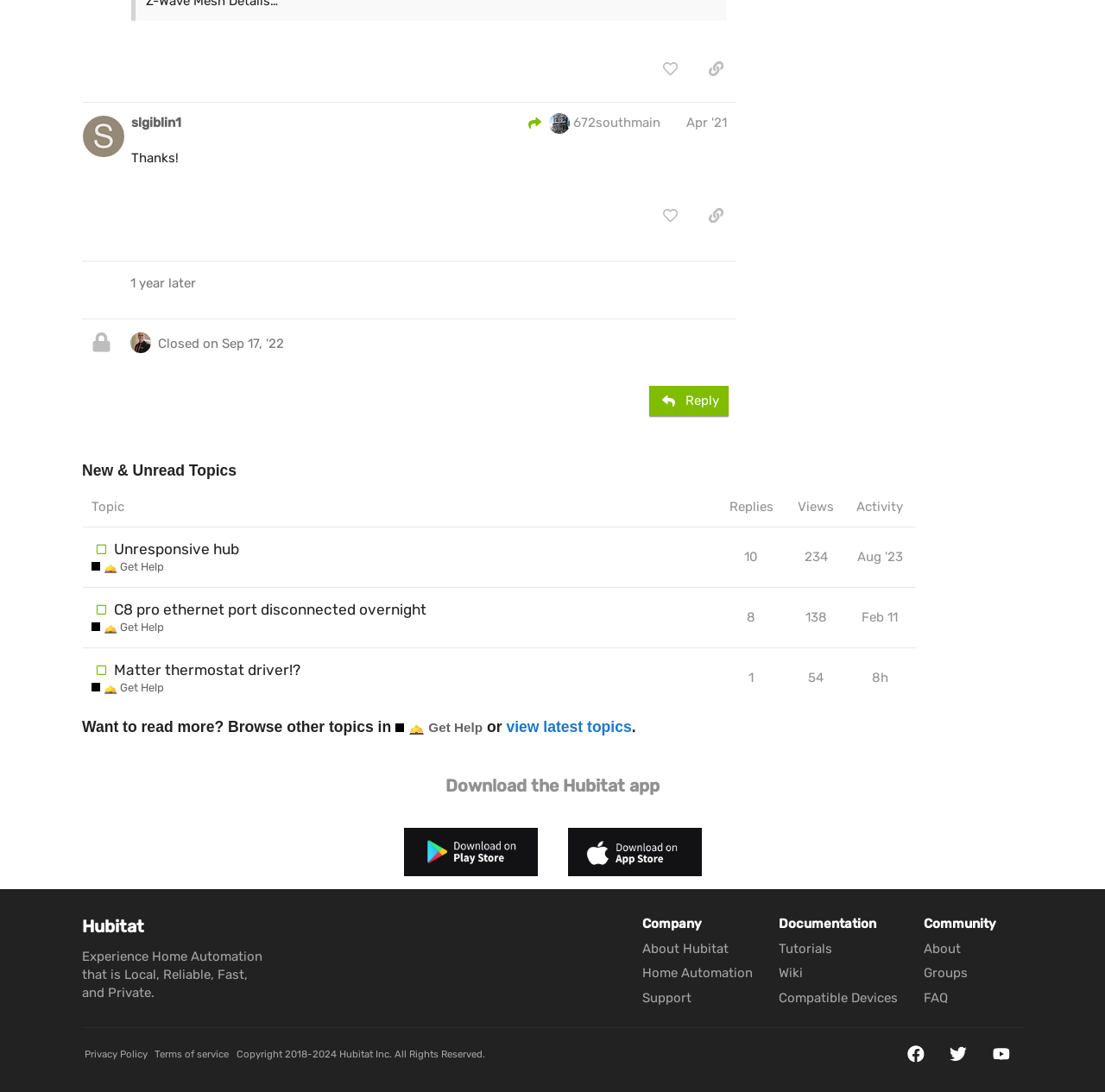Provide a short answer to the following question with just one word or phrase: What is the purpose of the 'Get Help' section?

Find answers, ask questions, and connect with other community members